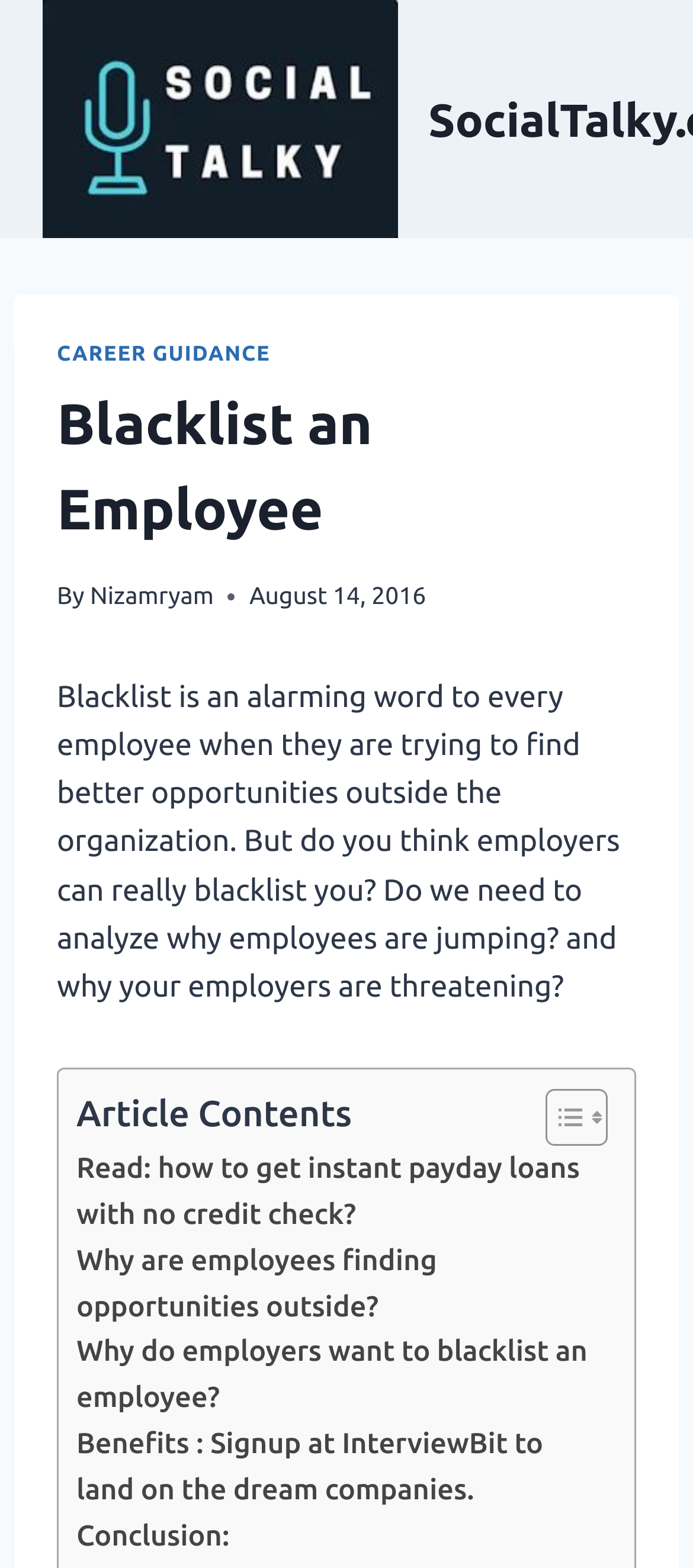Calculate the bounding box coordinates for the UI element based on the following description: "title="Havi Engineering"". Ensure the coordinates are four float numbers between 0 and 1, i.e., [left, top, right, bottom].

None